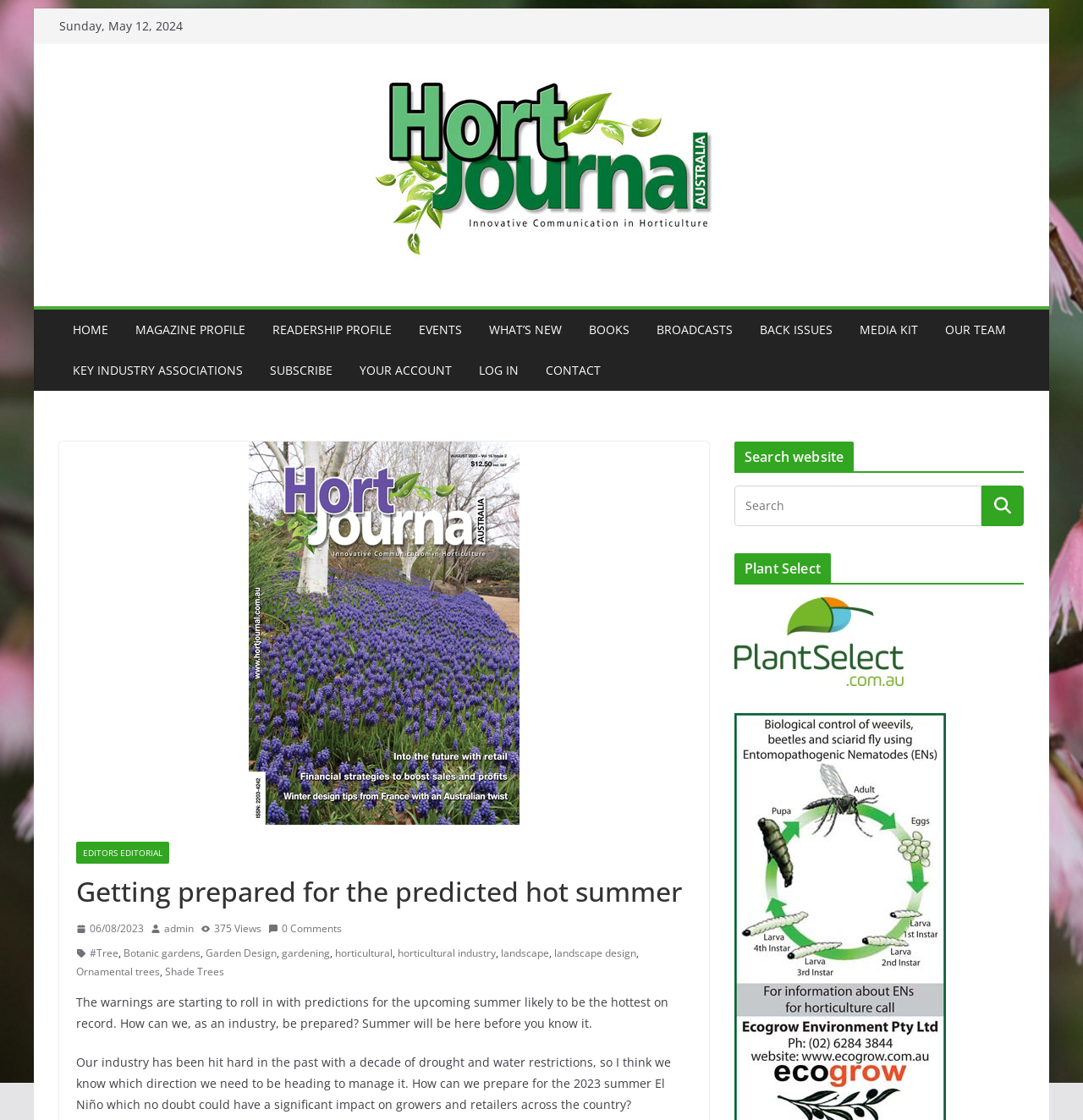Write an extensive caption that covers every aspect of the webpage.

The webpage is titled "Getting prepared for the predicted hot summer - Hort Journal Australia" and appears to be an article or blog post discussing the upcoming summer season and its potential impact on the horticultural industry. 

At the top of the page, there is a link to skip to the content, followed by the current date, "Sunday, May 12, 2024". Below this, there is a logo and link to "Hort Journal Australia", which is positioned near the top-left corner of the page. 

A navigation menu is located below the logo, with links to various sections of the website, including "HOME", "MAGAZINE PROFILE", "READERSHIP PROFILE", "EVENTS", "WHAT'S NEW", "BOOKS", "BROADCASTS", "BACK ISSUES", "MEDIA KIT", "OUR TEAM", and "KEY INDUSTRY ASSOCIATIONS". 

The main content of the page is divided into two sections. The left section contains the article's title, "Getting prepared for the predicted hot summer", followed by a series of links to related topics, including "Tree", "Botanic gardens", "Garden Design", and others. 

Below the title, there is a paragraph of text discussing the predicted hot summer and its potential impact on the industry. The text continues in a second paragraph, which discusses the need for preparation and management in the face of the upcoming El Niño event. 

On the right side of the page, there are two complementary sections. The top section contains a search box with a button, allowing users to search the website. The bottom section is titled "Plant Select" and features a link with an accompanying image. 

Throughout the page, there are several images, including a logo, icons, and other graphics. The overall layout is organized, with clear headings and concise text.